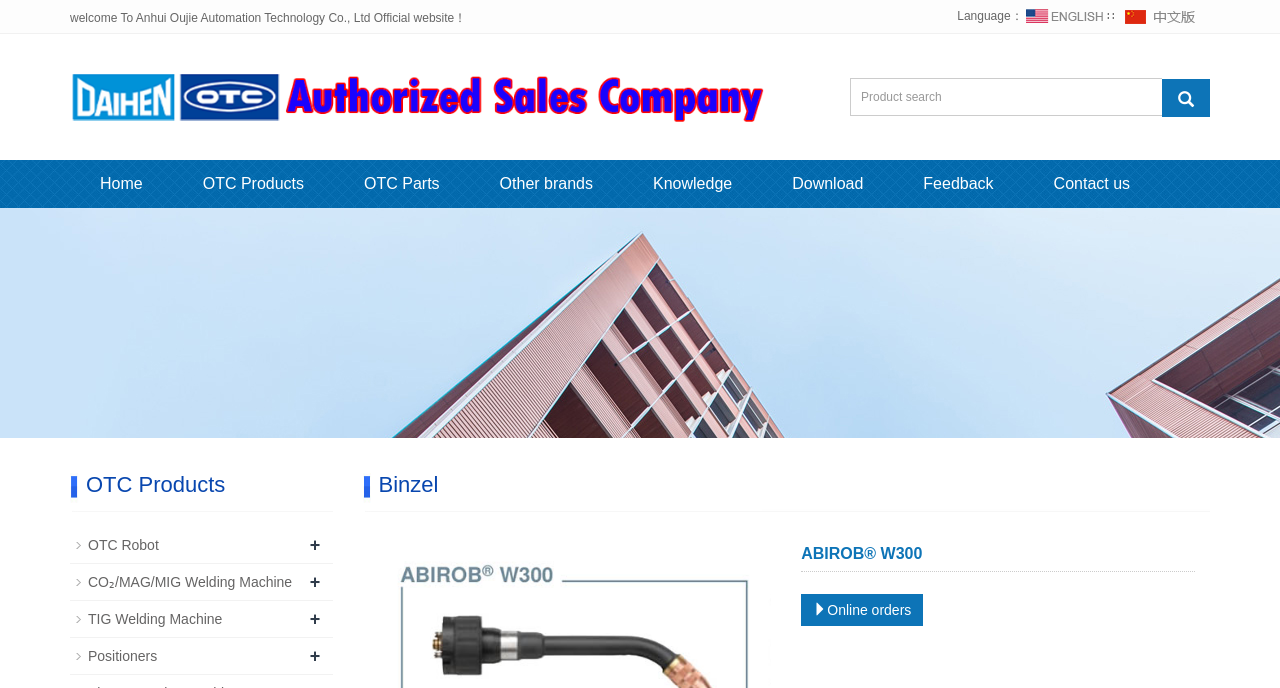What is the brand mentioned in the heading?
Provide a thorough and detailed answer to the question.

I found a heading element with the text 'Binzel', which suggests that it is a brand mentioned on the website.